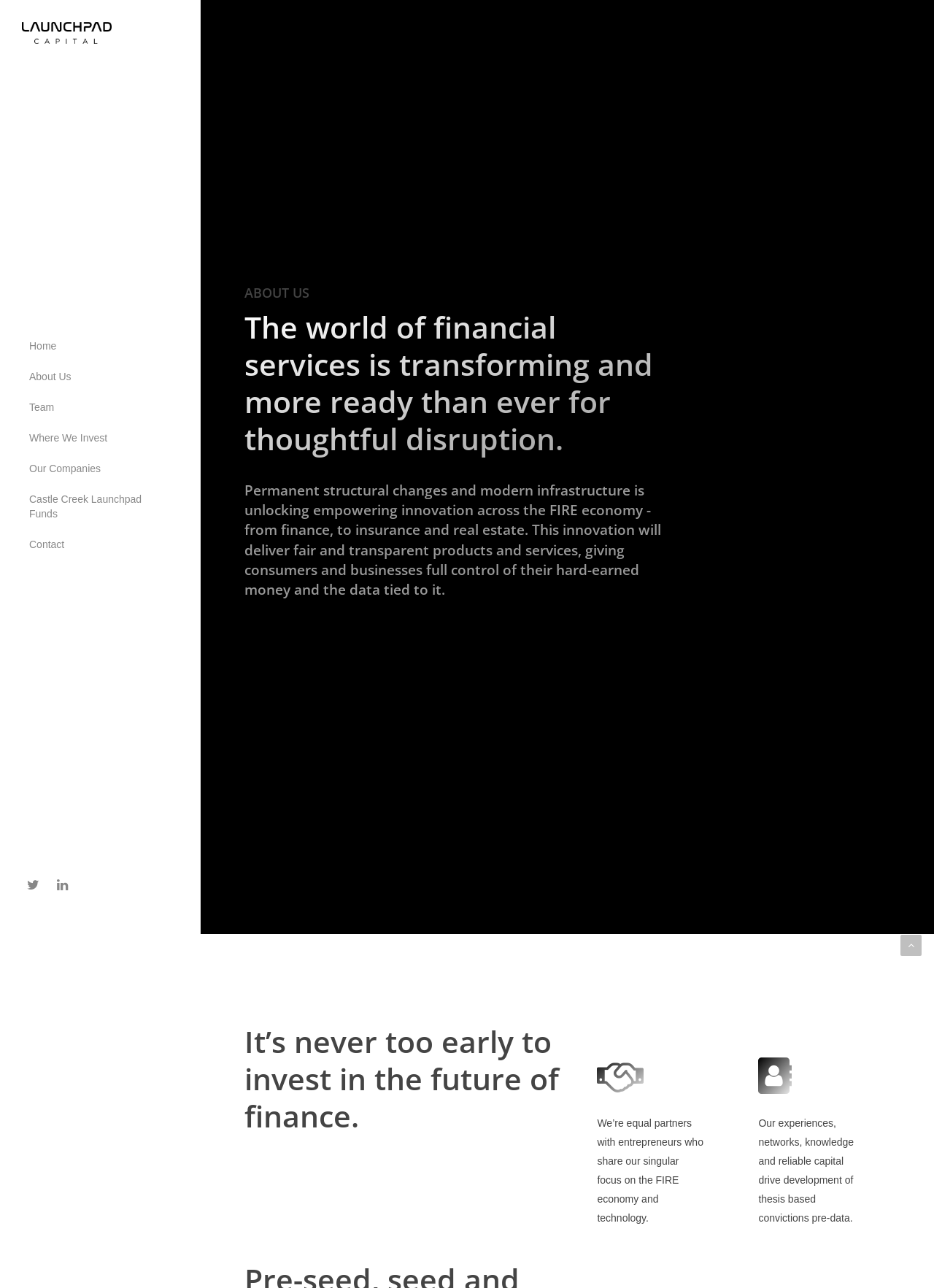Find and specify the bounding box coordinates that correspond to the clickable region for the instruction: "learn about the team".

[0.023, 0.304, 0.066, 0.328]